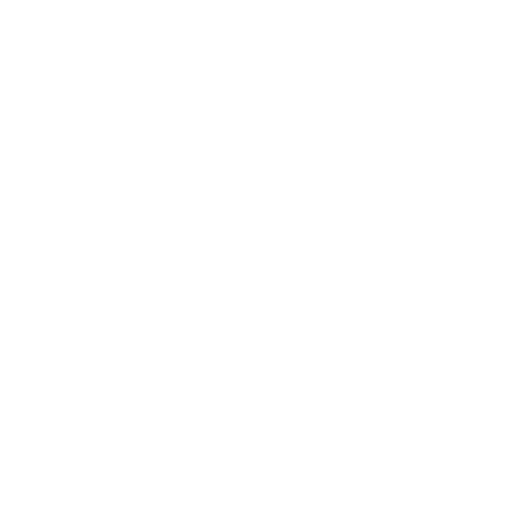Use a single word or phrase to answer the question:
What is the signal-to-noise ratio of the speaker?

≥ 85dB